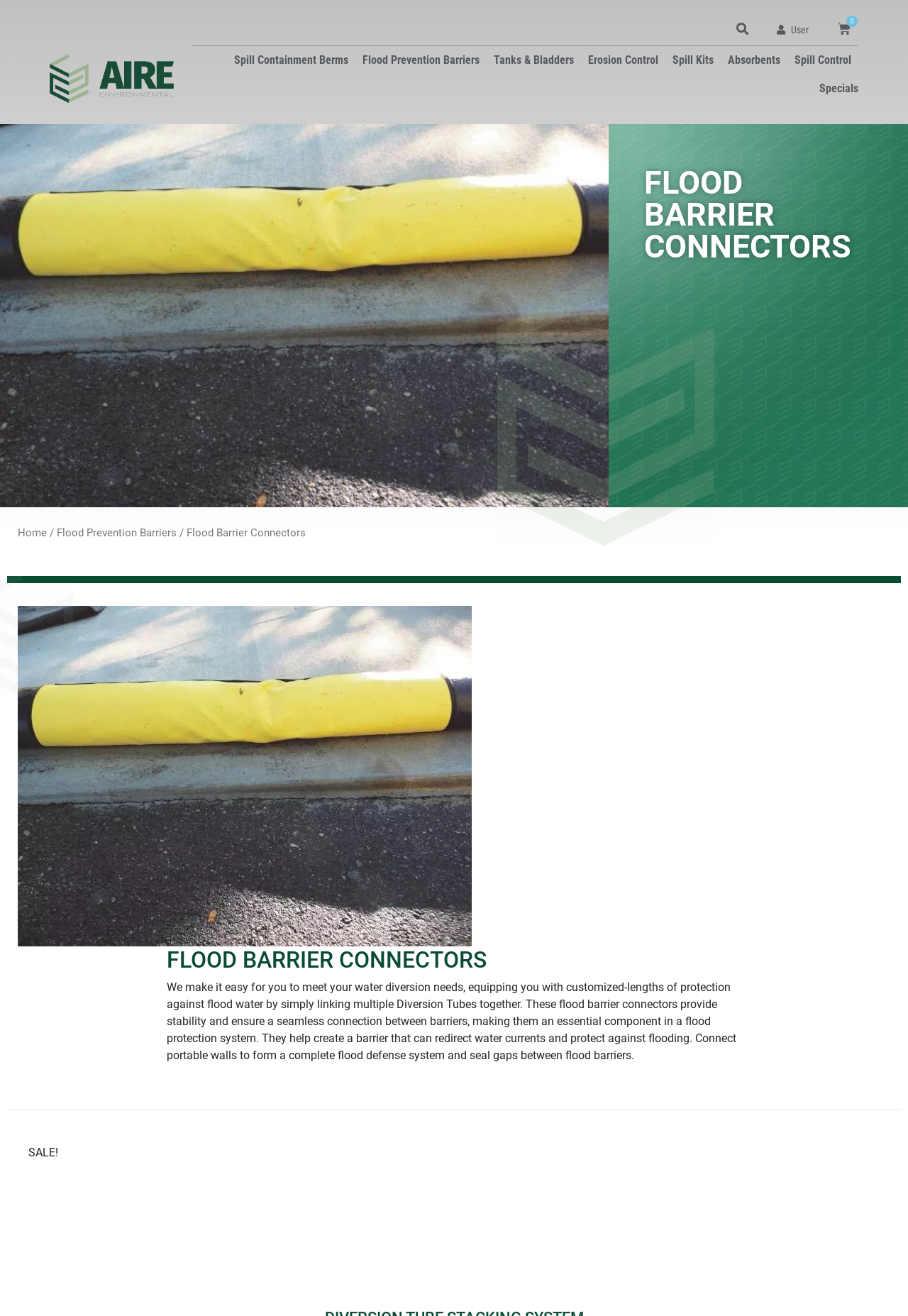Locate the bounding box coordinates of the clickable region to complete the following instruction: "Learn about flood barrier connectors."

[0.709, 0.127, 0.961, 0.199]